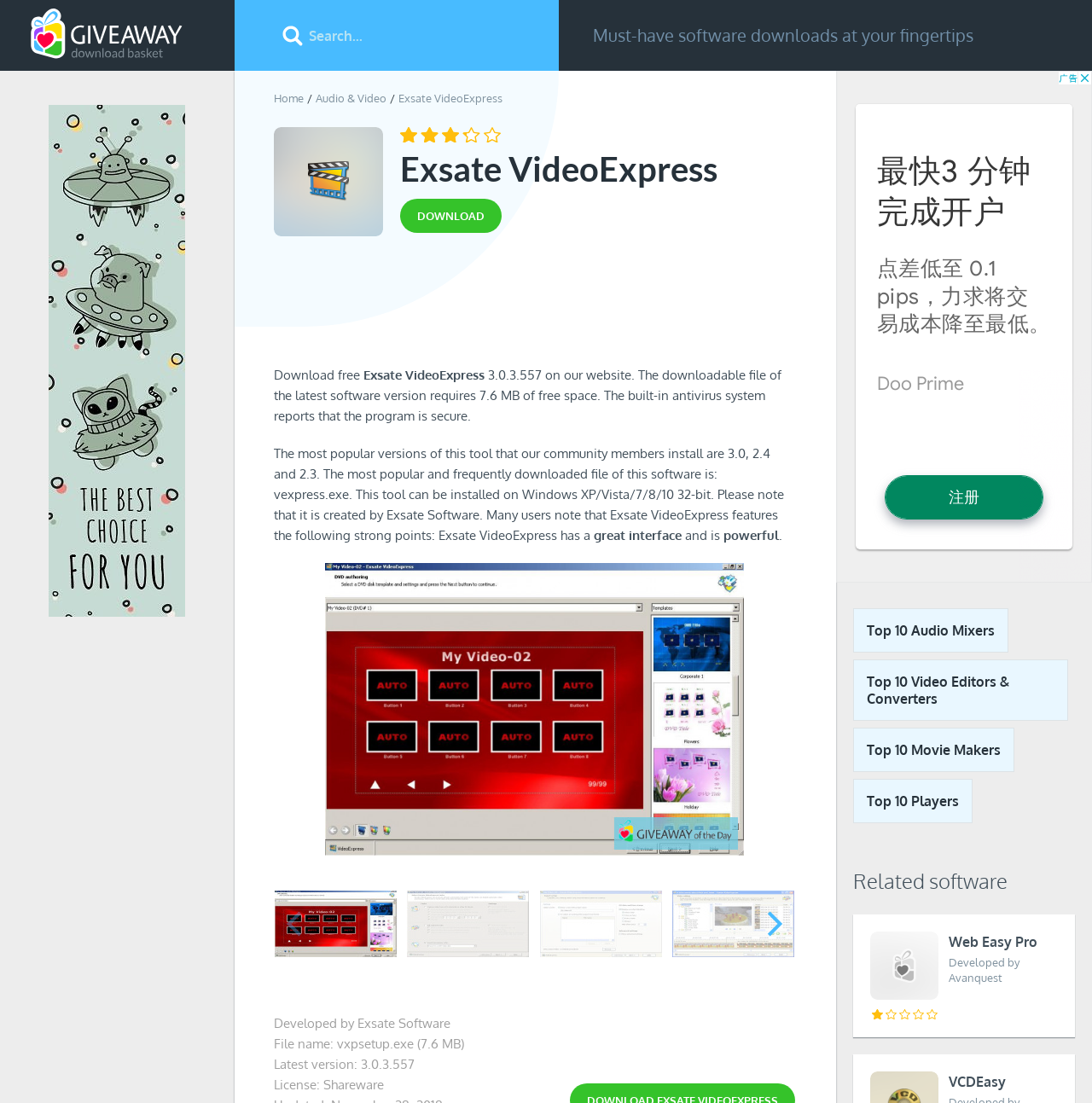Detail the features and information presented on the webpage.

The webpage is about downloading Exsate VideoExpress, a software product. At the top, there is a link to "Software and Games for Windows" and a search bar. Below the search bar, there is a button with no text. To the right of the search bar, there is a static text "Must-have software downloads at your fingertips". 

Below this text, there are several links, including "Home", "Audio & Video", and "Exsate VideoExpress". The main content of the page is about Exsate VideoExpress, with a heading "Exsate VideoExpress" and a "DOWNLOAD" link below it. 

To the right of the "DOWNLOAD" link, there is an iframe containing an advertisement. Below the iframe, there are several static texts describing Exsate VideoExpress, including its version, file size, and system requirements. 

The texts also mention the strong points of Exsate VideoExpress, including its great interface and powerful features. At the bottom of the page, there are navigation buttons "Next slide" and "Previous slide", with the previous slide button being disabled. 

Below the navigation buttons, there are several static texts providing more information about Exsate VideoExpress, including its developer, file name, latest version, and license. 

On the right side of the page, there is another iframe containing an advertisement. Below this iframe, there are several links to related software, including "Top 10 Audio Mixers", "Top 10 Video Editors & Converters", and "Top 10 Movie Makers".